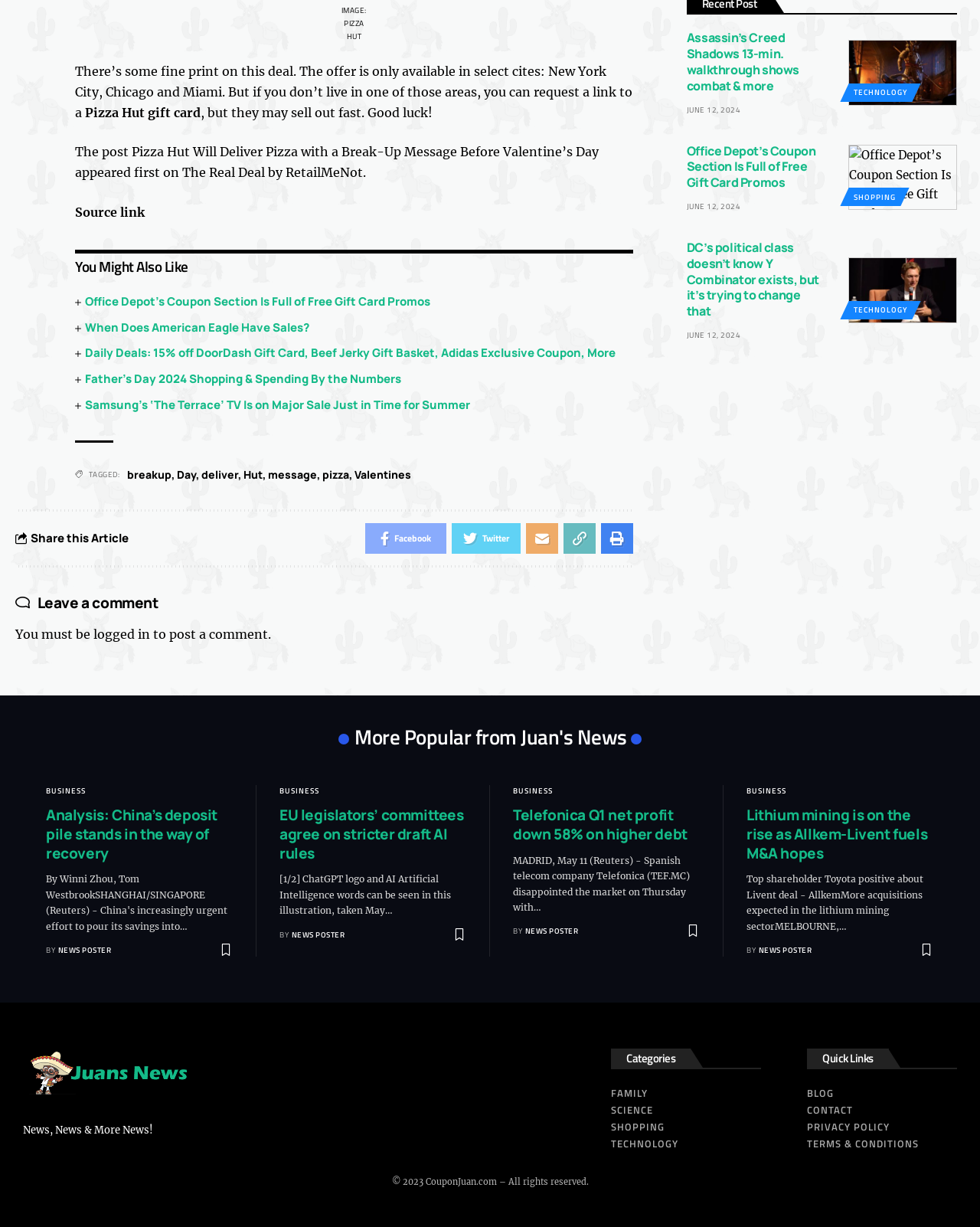Please find the bounding box coordinates of the element that needs to be clicked to perform the following instruction: "Share this article on Facebook". The bounding box coordinates should be four float numbers between 0 and 1, represented as [left, top, right, bottom].

[0.372, 0.426, 0.455, 0.451]